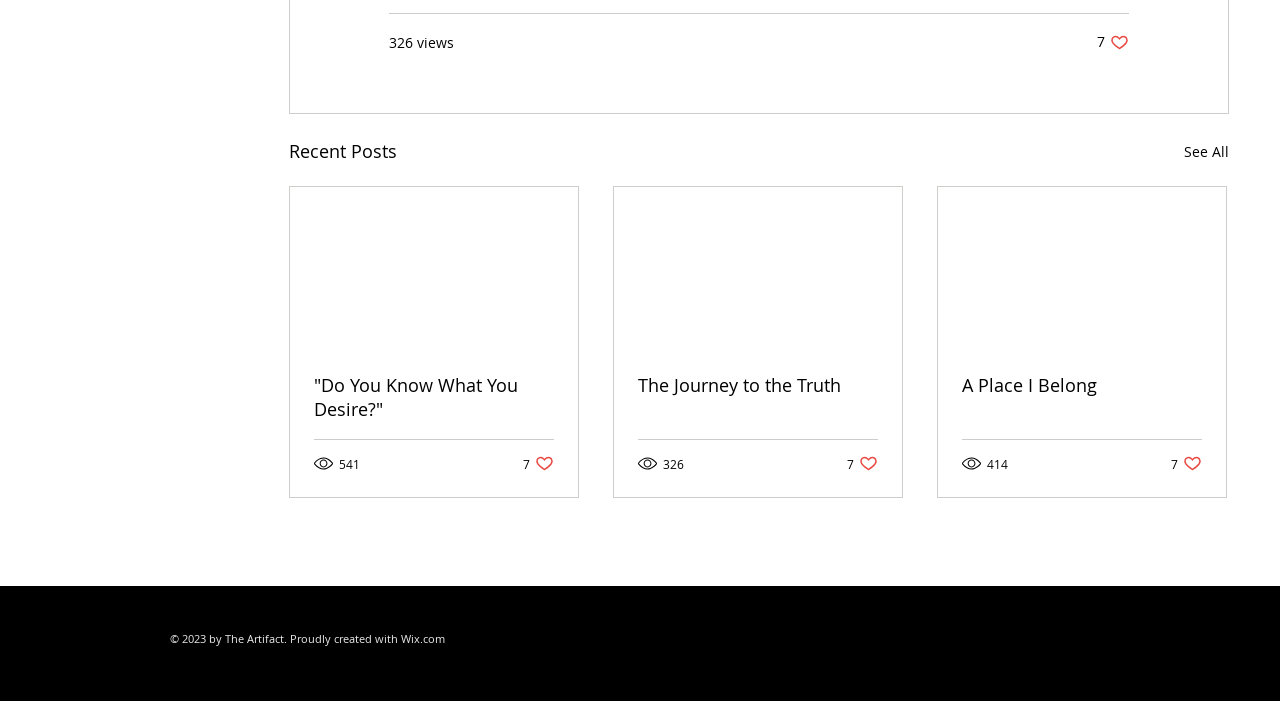Pinpoint the bounding box coordinates of the clickable area necessary to execute the following instruction: "Like a post". The coordinates should be given as four float numbers between 0 and 1, namely [left, top, right, bottom].

[0.857, 0.047, 0.882, 0.074]